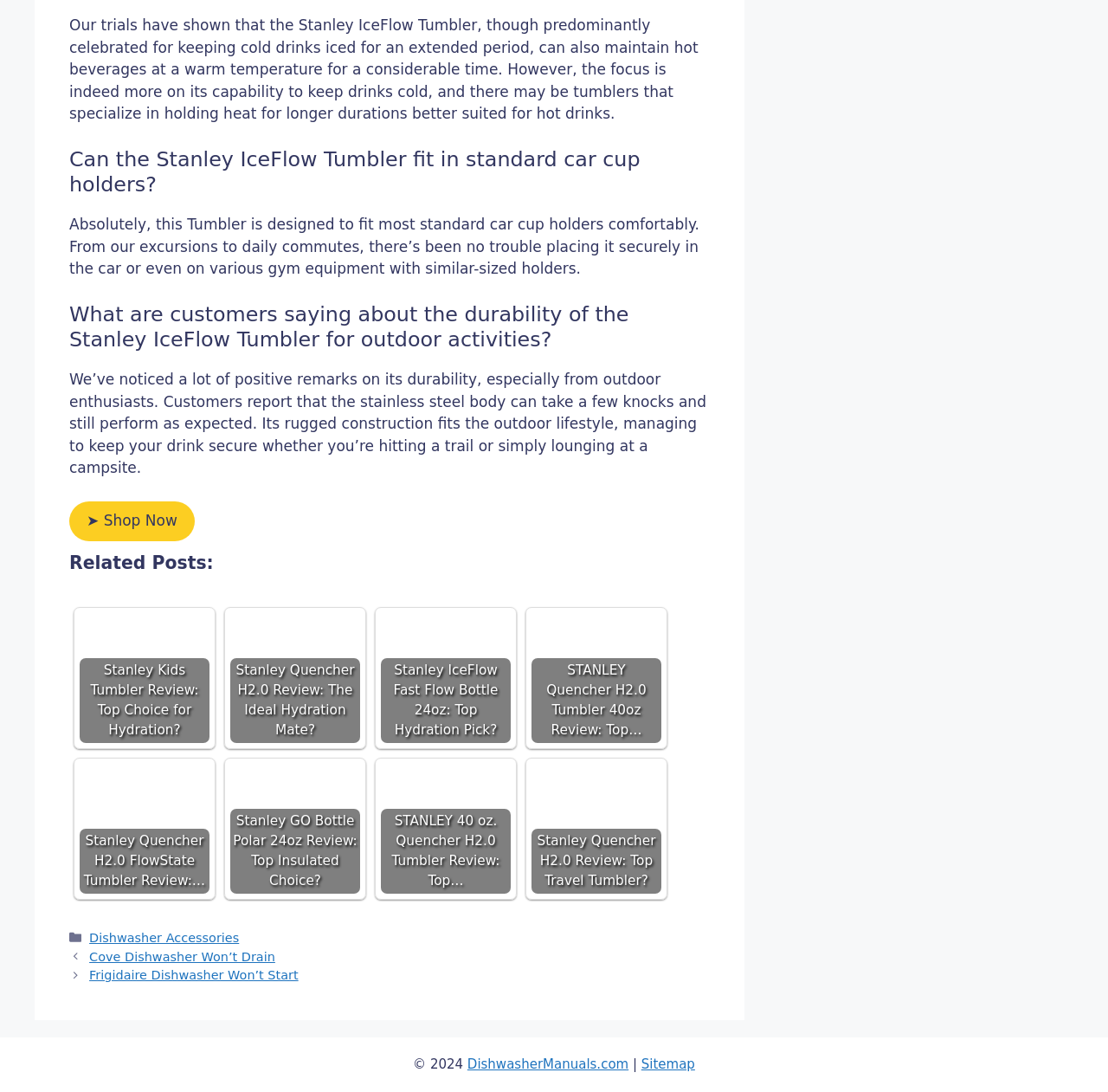Please locate the bounding box coordinates of the element's region that needs to be clicked to follow the instruction: "Check the 'Categories'". The bounding box coordinates should be provided as four float numbers between 0 and 1, i.e., [left, top, right, bottom].

[0.08, 0.852, 0.141, 0.864]